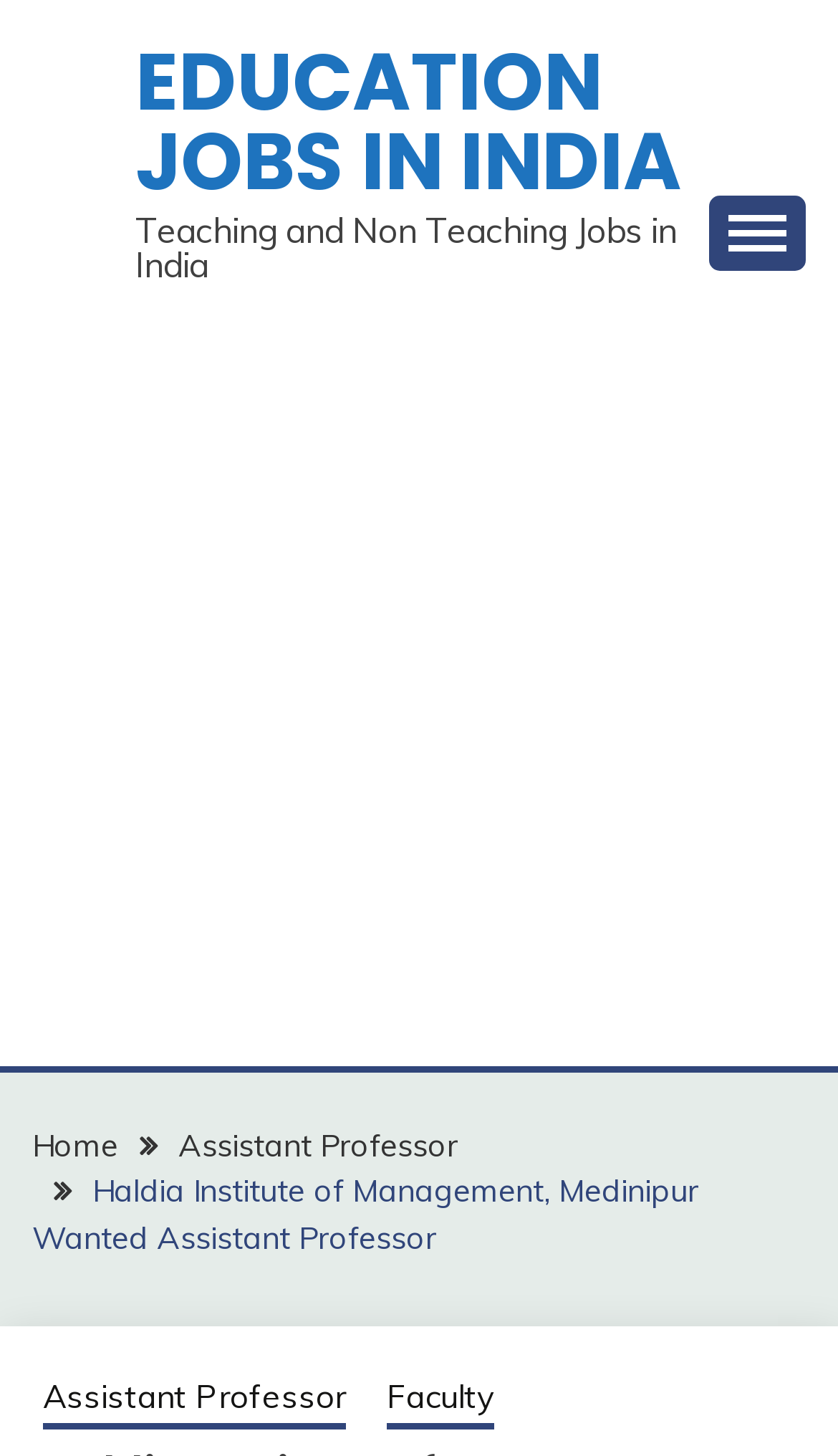Identify the bounding box coordinates of the element to click to follow this instruction: 'Go to Home'. Ensure the coordinates are four float values between 0 and 1, provided as [left, top, right, bottom].

[0.038, 0.773, 0.141, 0.8]